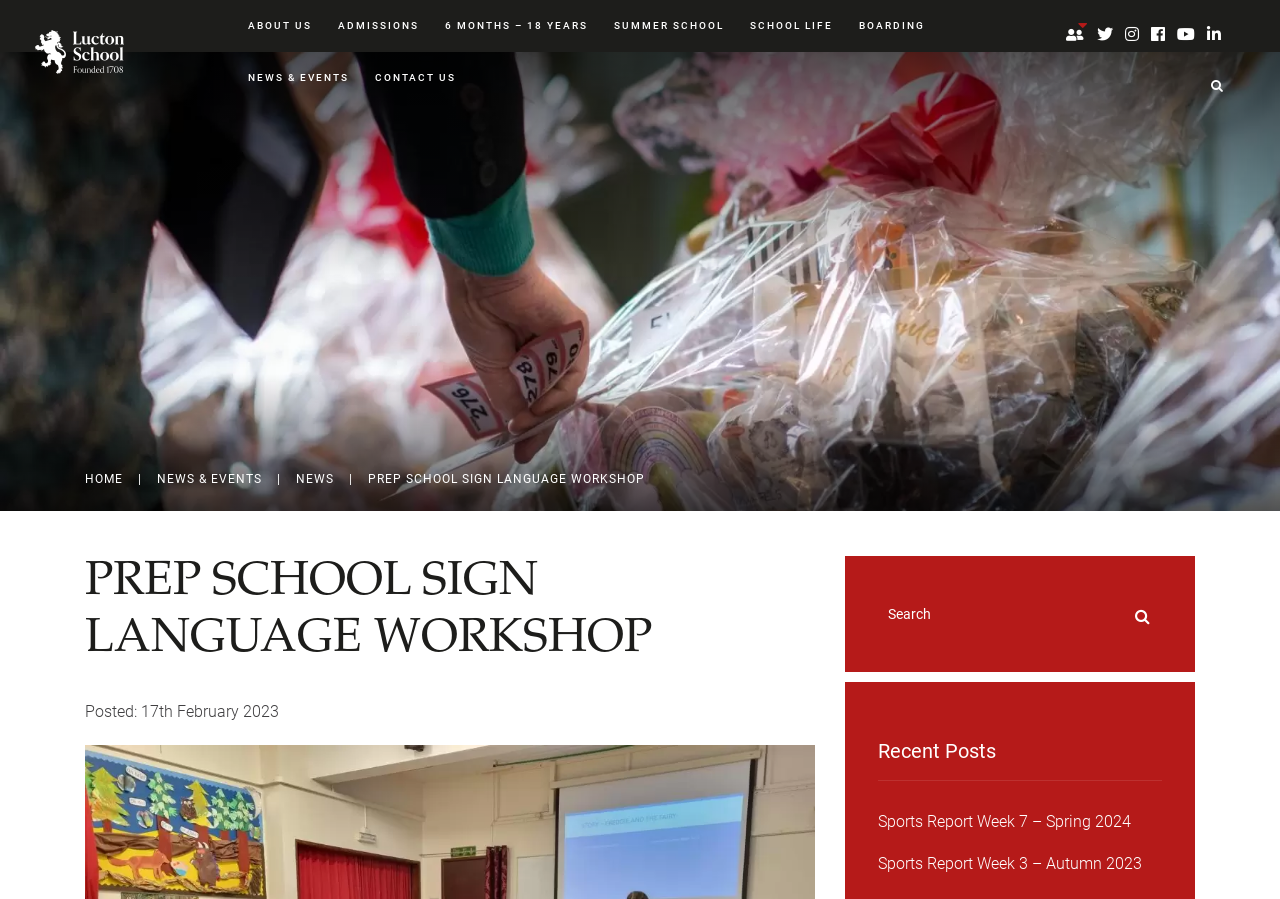Find the bounding box coordinates of the UI element according to this description: "News & Events".

[0.193, 0.058, 0.272, 0.116]